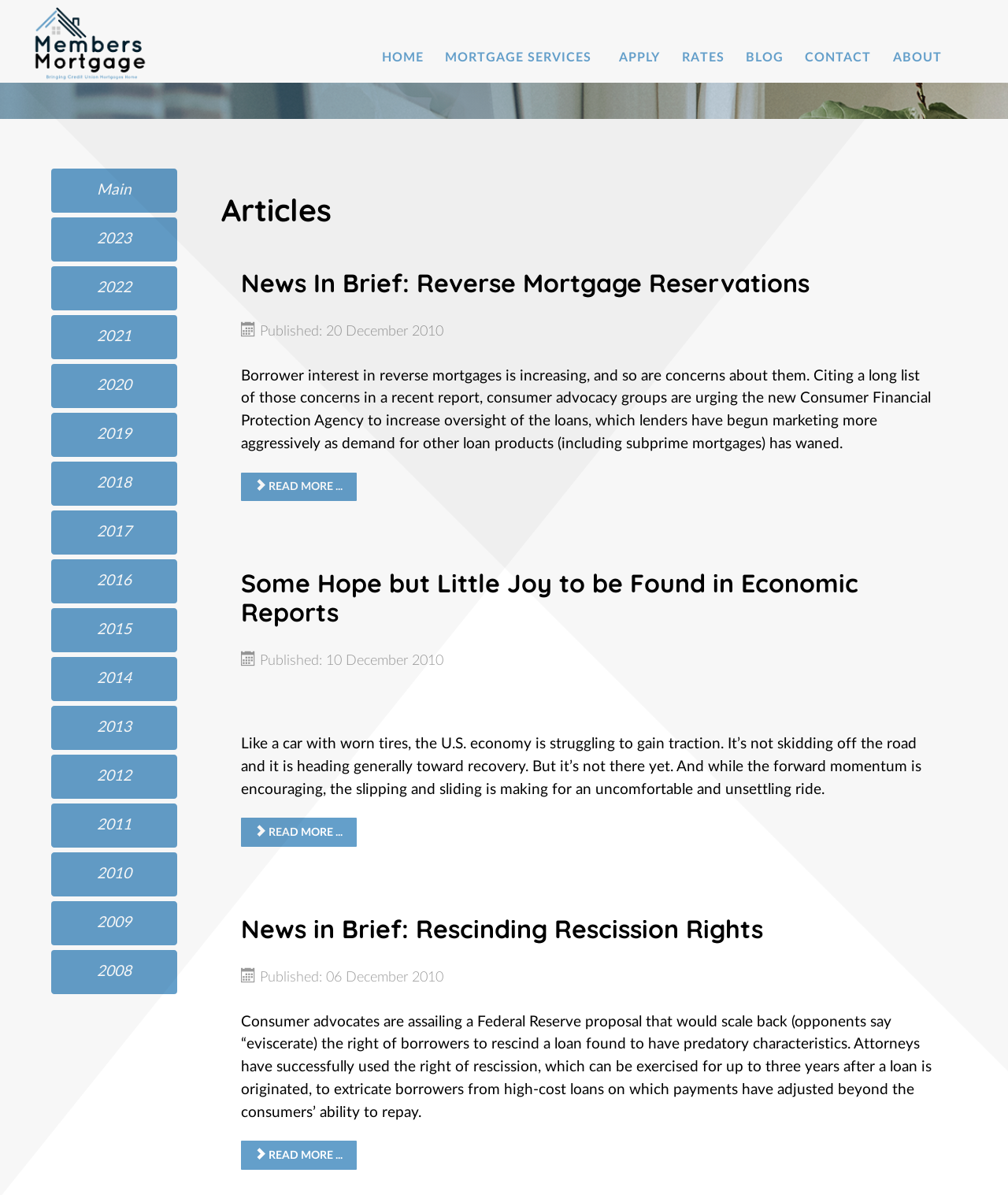Please identify the bounding box coordinates of the element's region that should be clicked to execute the following instruction: "Read more about News In Brief: Reverse Mortgage Reservations". The bounding box coordinates must be four float numbers between 0 and 1, i.e., [left, top, right, bottom].

[0.239, 0.308, 0.803, 0.334]